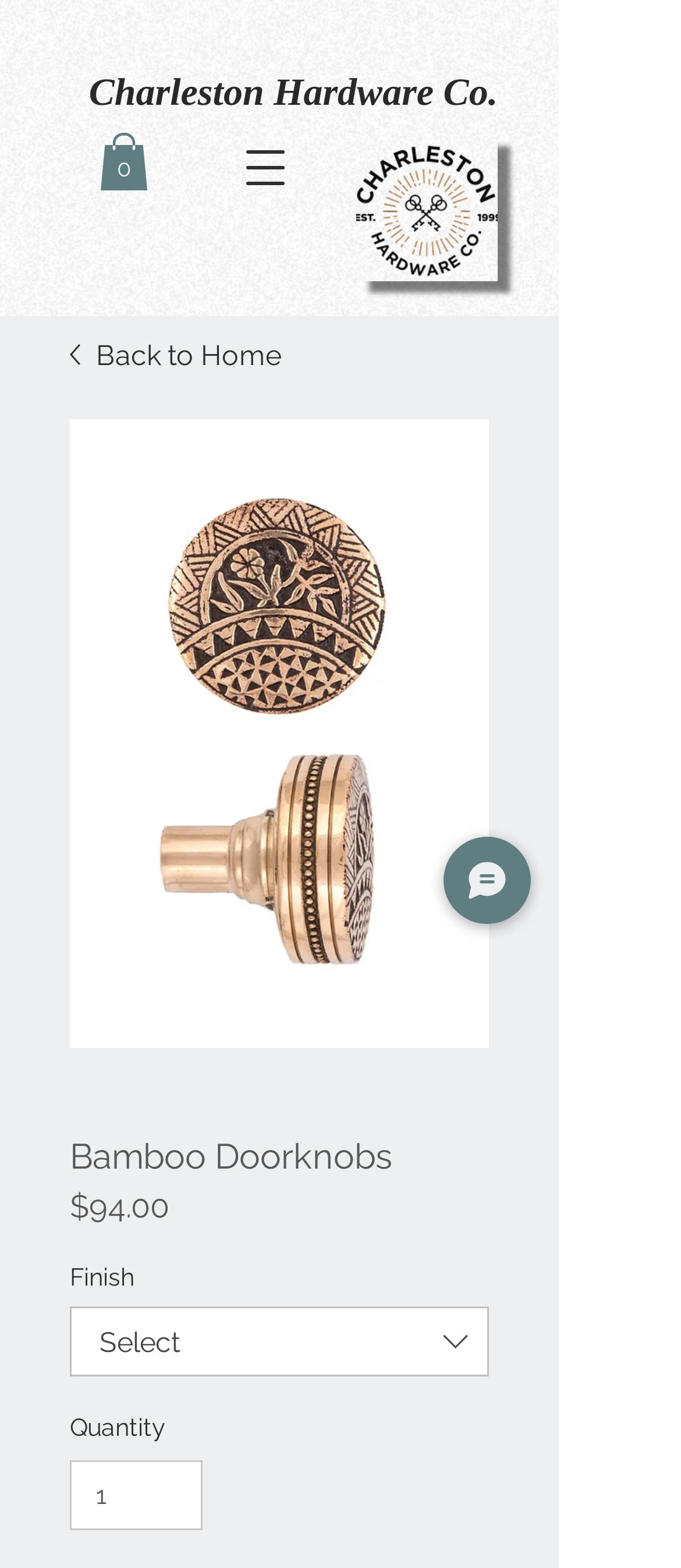Predict the bounding box of the UI element based on this description: "Back to Home".

[0.103, 0.213, 0.718, 0.24]